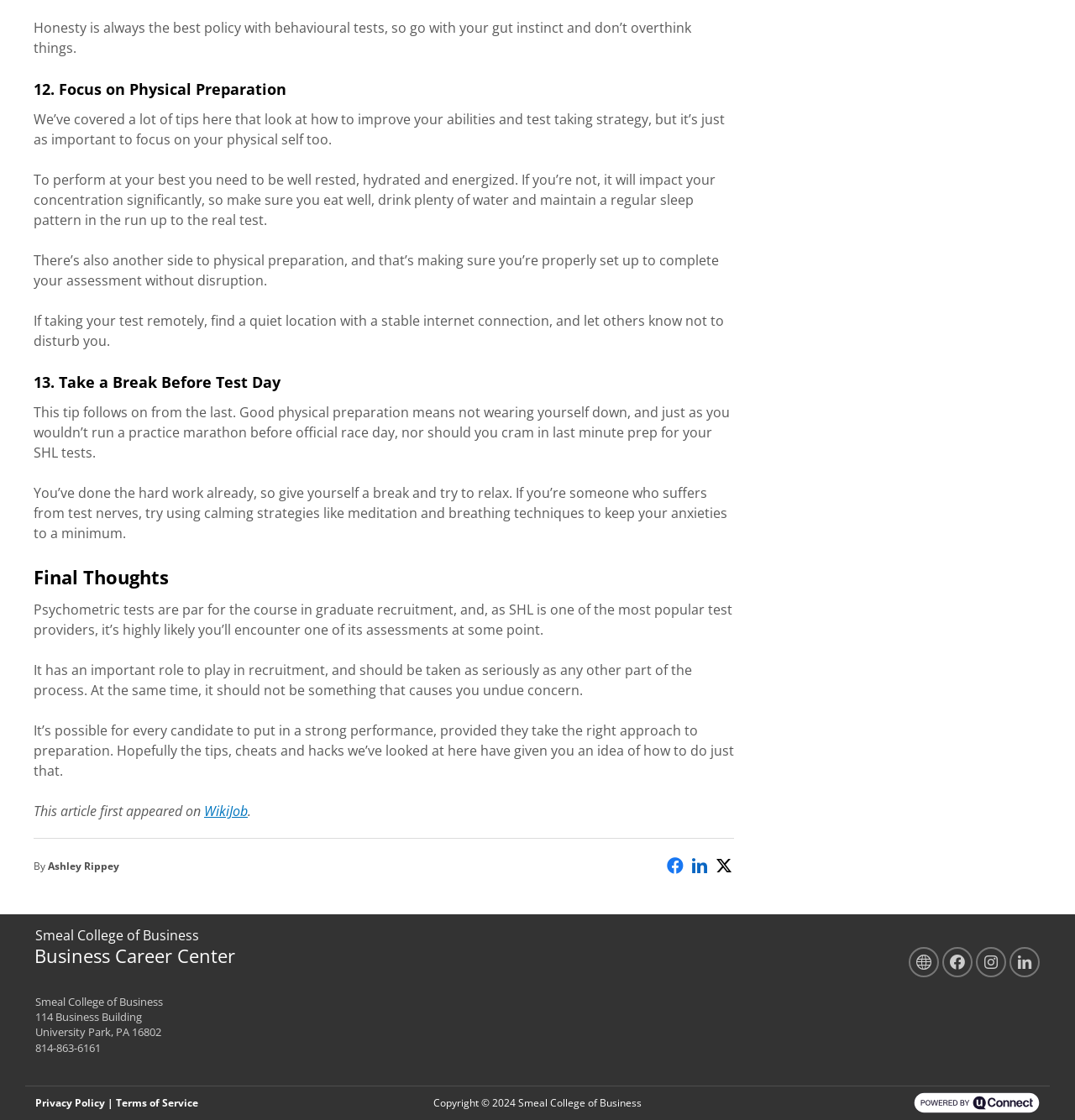Determine the bounding box coordinates for the clickable element to execute this instruction: "Click the 'Powered by uConnect' link". Provide the coordinates as four float numbers between 0 and 1, i.e., [left, top, right, bottom].

[0.85, 0.975, 0.967, 0.996]